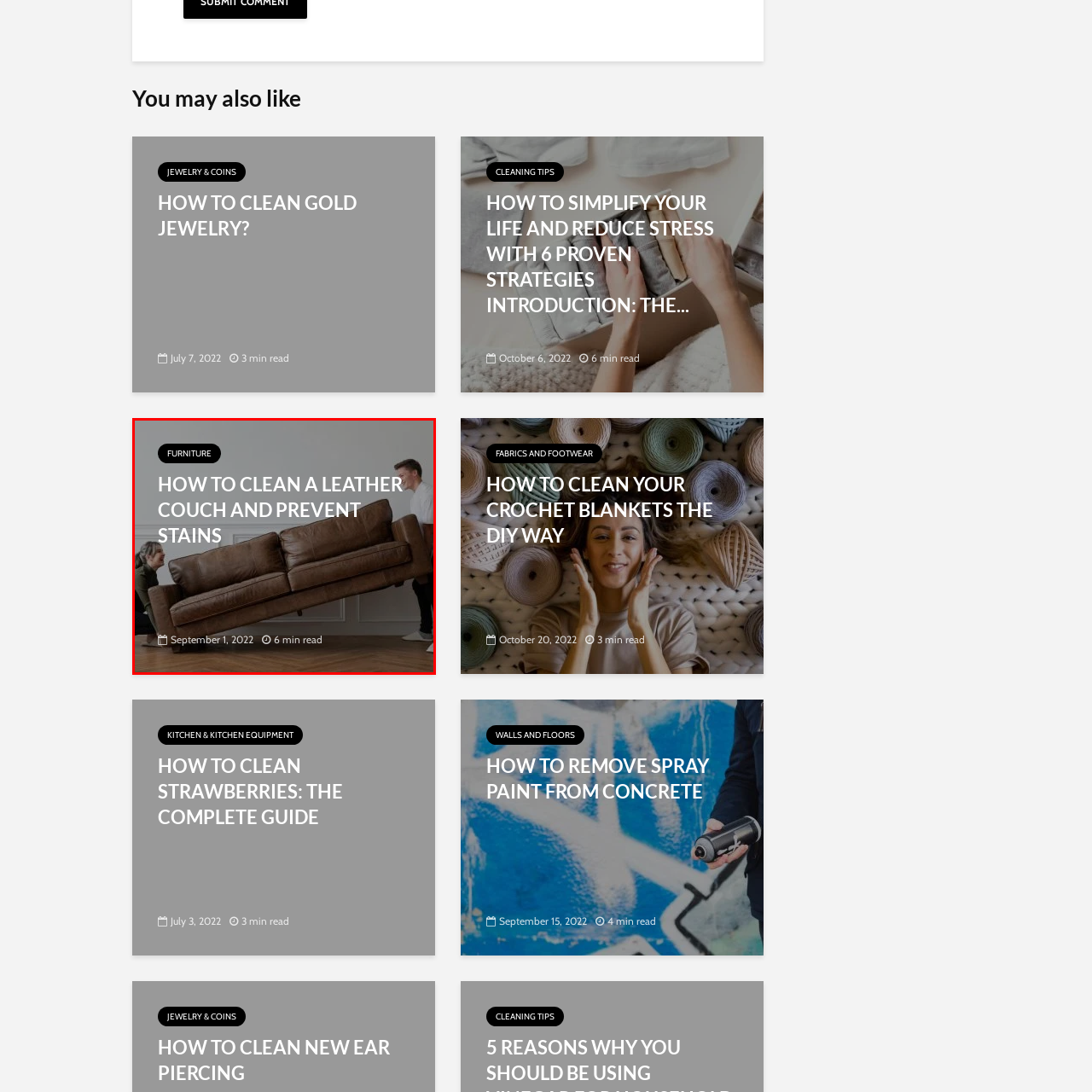When was the content published?
Examine the visual content inside the red box and reply with a single word or brief phrase that best answers the question.

September 1, 2022